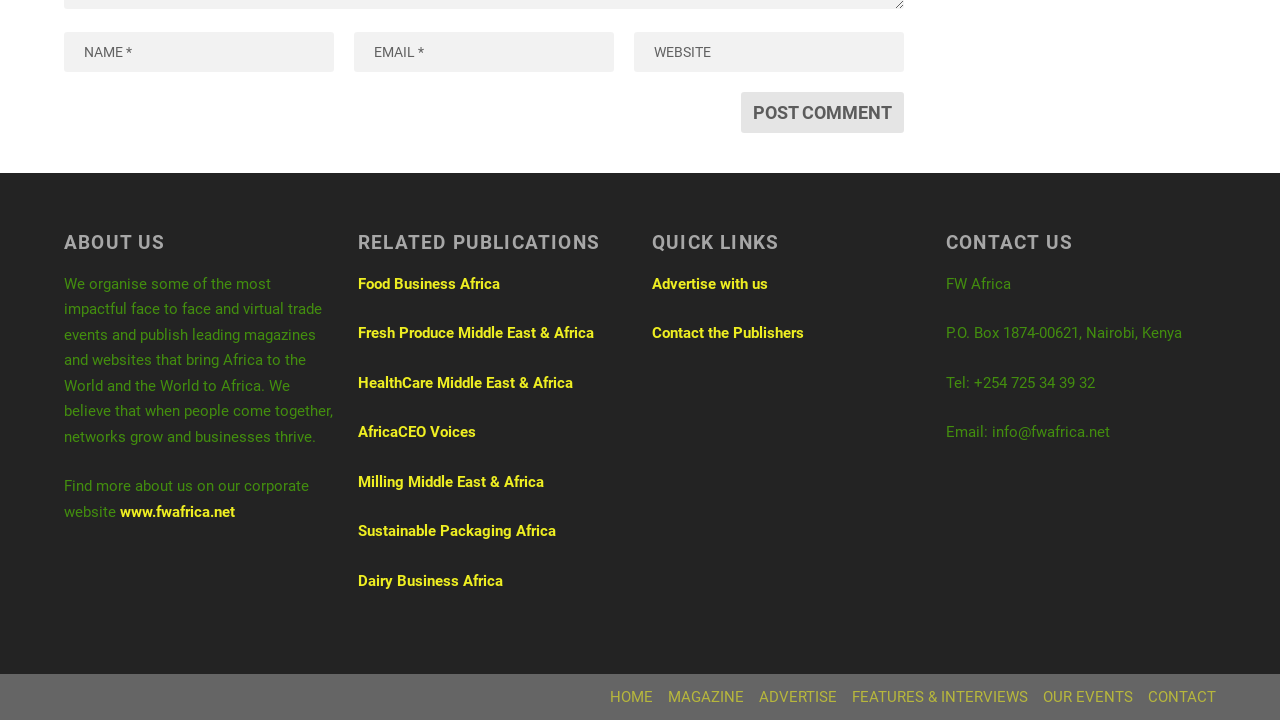Use the information in the screenshot to answer the question comprehensively: What is the name of the company?

The company name is mentioned in the 'CONTACT US' section, where it says 'FW Africa' followed by the address and contact information.